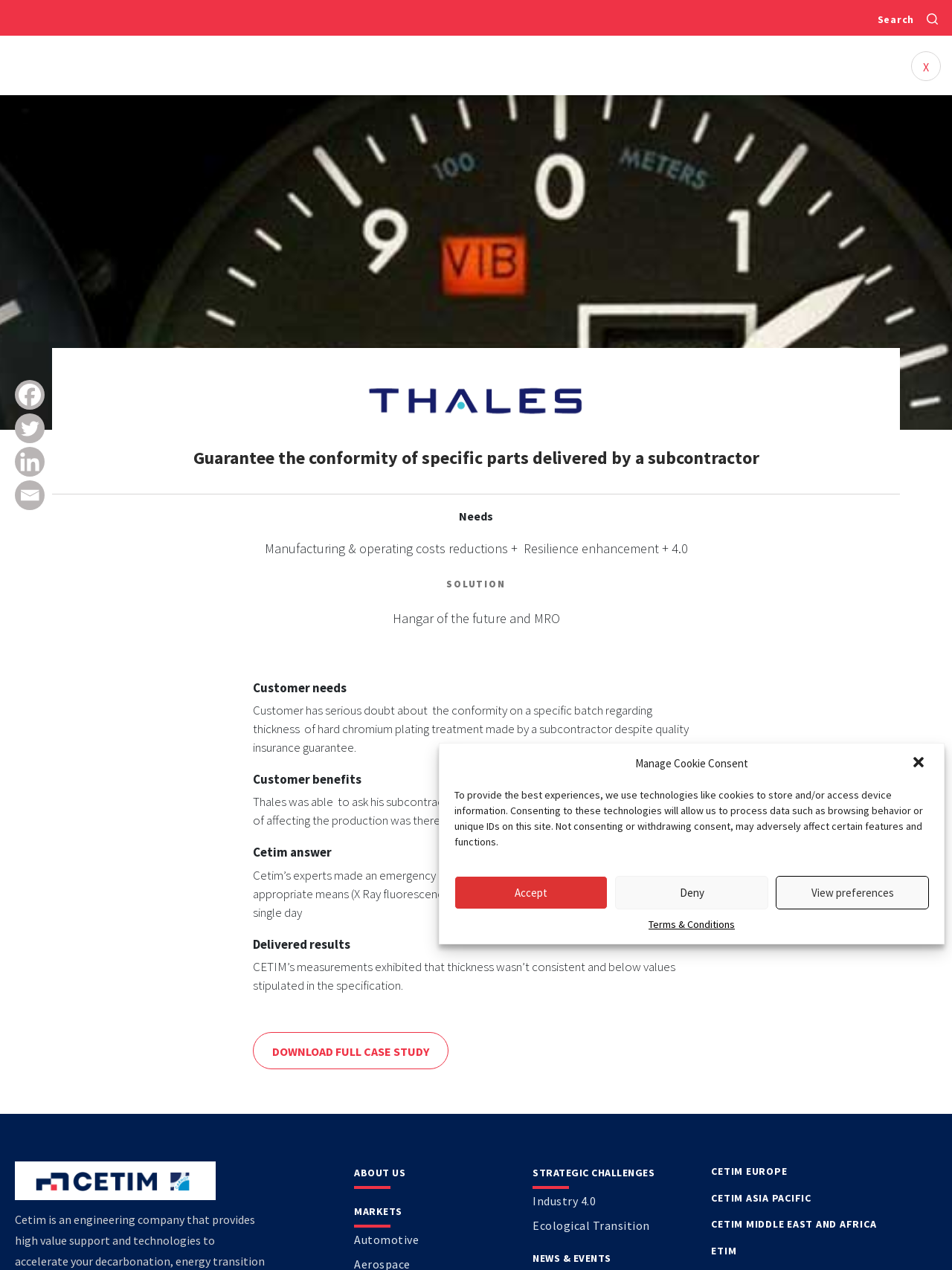Answer the following query concisely with a single word or phrase:
What is the main topic of this webpage?

Thales Avionics Case Study